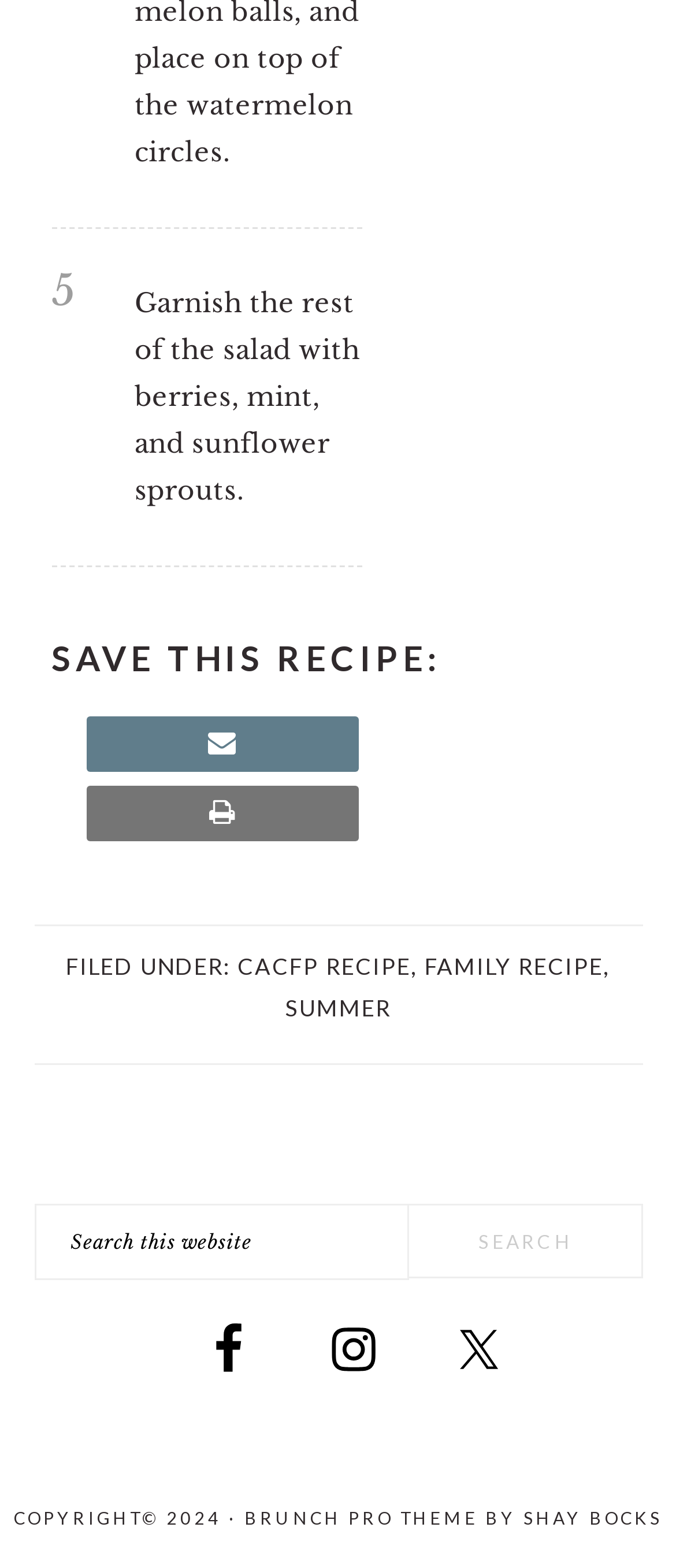Please respond in a single word or phrase: 
What categories is this recipe filed under?

CACFP RECIPE, FAMILY RECIPE, SUMMER